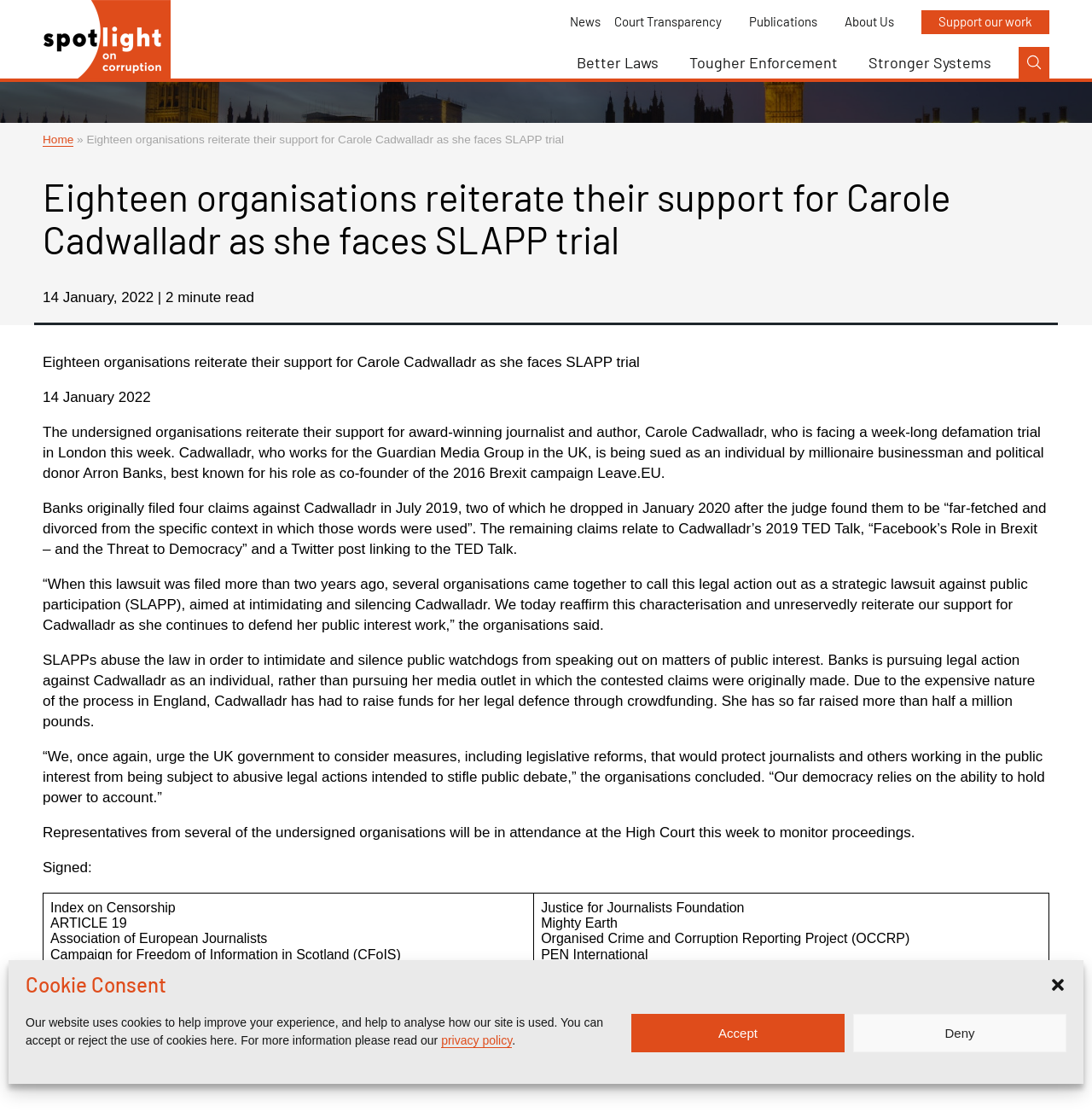Based on the image, provide a detailed response to the question:
What is Carole Cadwalladr facing?

According to the webpage, Carole Cadwalladr is facing a SLAPP trial, which is mentioned in the first paragraph of the article. SLAPP stands for Strategic Lawsuit Against Public Participation.